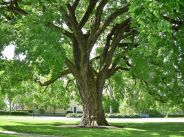What is the article about?
Refer to the image and provide a one-word or short phrase answer.

Elm Trees